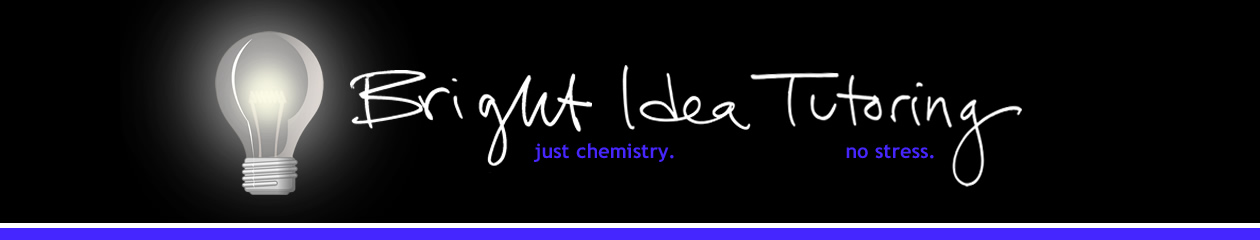Generate an elaborate caption for the image.

The image features the logo for "Bright Idea Tutoring," which prominently displays a light bulb, symbolizing inspiration and learning. The background is a deep black, creating a striking contrast with the bright white lettering of the business name. The words "Bright Idea Tutoring" are artistically rendered in a playful, handwritten font, conveying an approachable and enthusiastic vibe. Below the name, the phrase "just chemistry." is succinctly emphasized, with "no stress." highlighted in a gentle shade of blue, reinforcing the tutoring service’s commitment to making chemistry engaging and accessible. The overall design reflects a supportive atmosphere aimed at alleviating the pressure often associated with the subject.